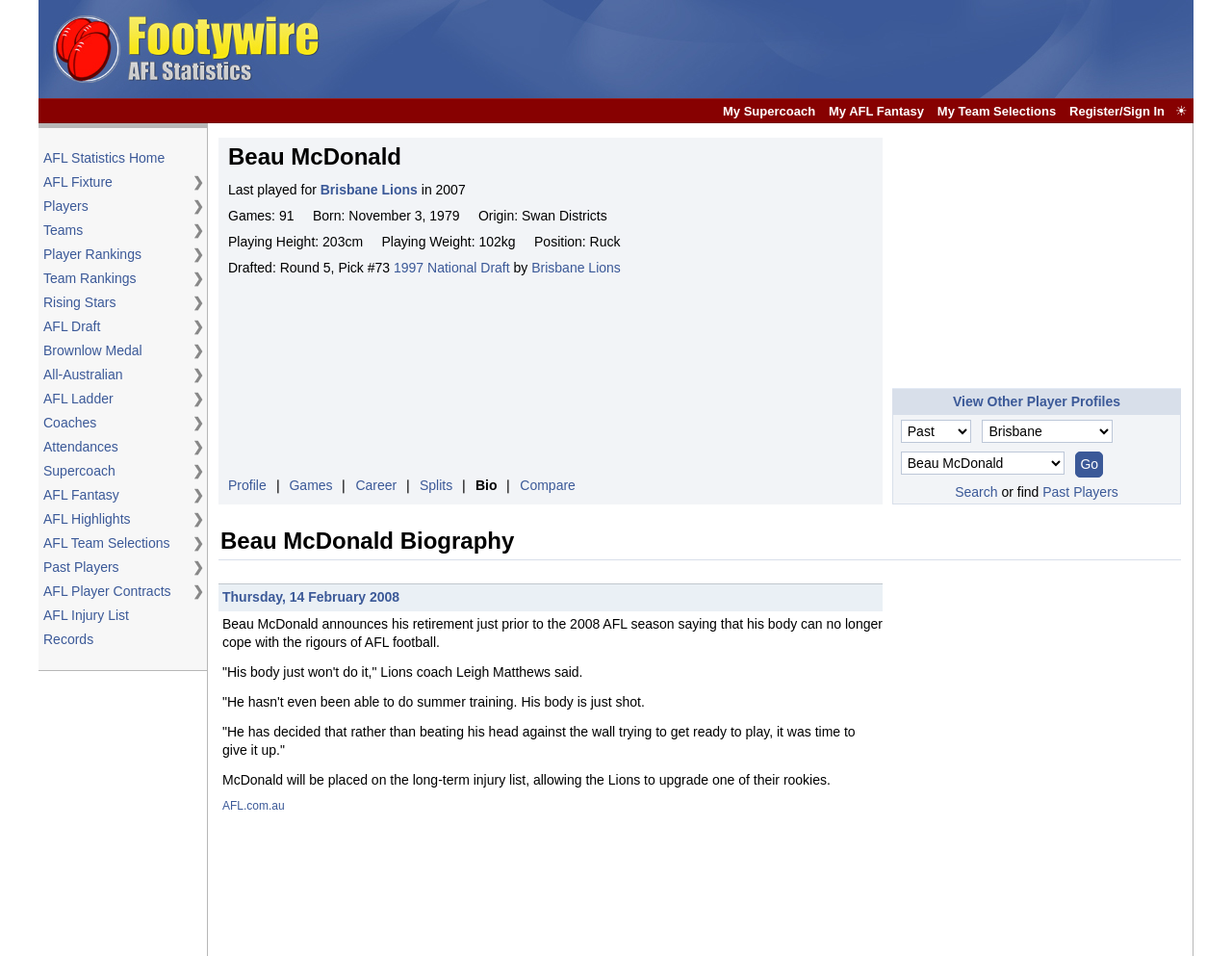Which AFL team does Beau McDonald play for?
Provide a detailed and well-explained answer to the question.

The webpage title 'Beau McDonald of the Brisbane Lions Biography' indicates that Beau McDonald is a player for the Brisbane Lions AFL team.